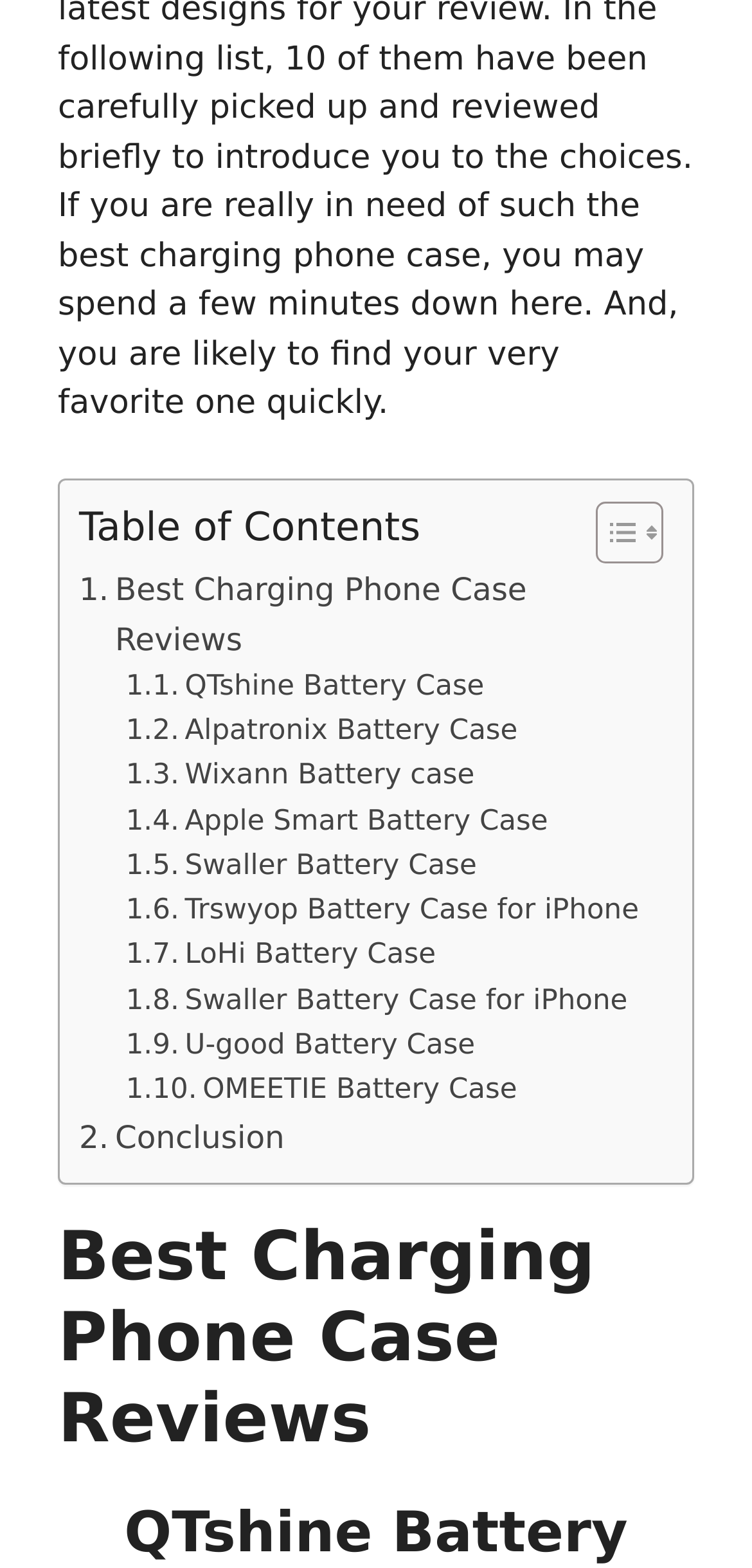Identify the bounding box for the described UI element: "Best Charging Phone Case Reviews".

[0.105, 0.361, 0.869, 0.424]